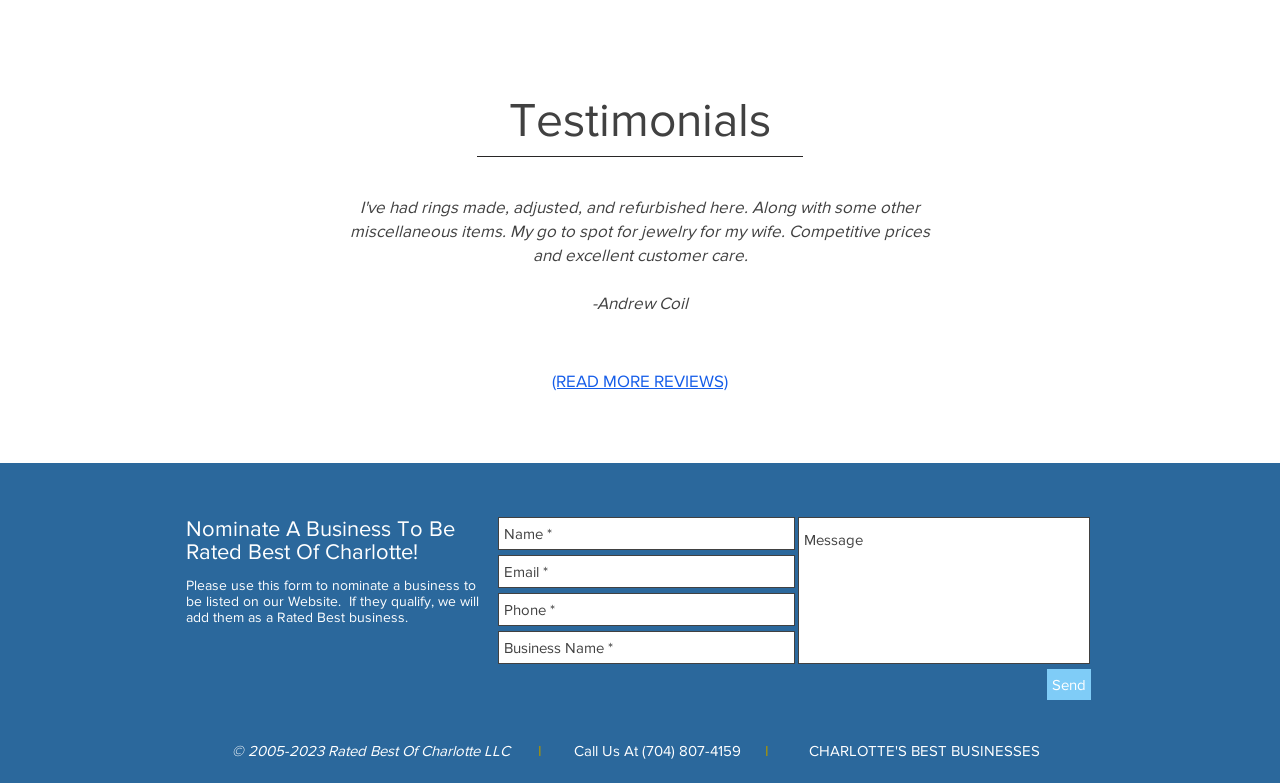Please identify the bounding box coordinates of the element that needs to be clicked to perform the following instruction: "Click the Previous button".

[0.078, 0.293, 0.098, 0.36]